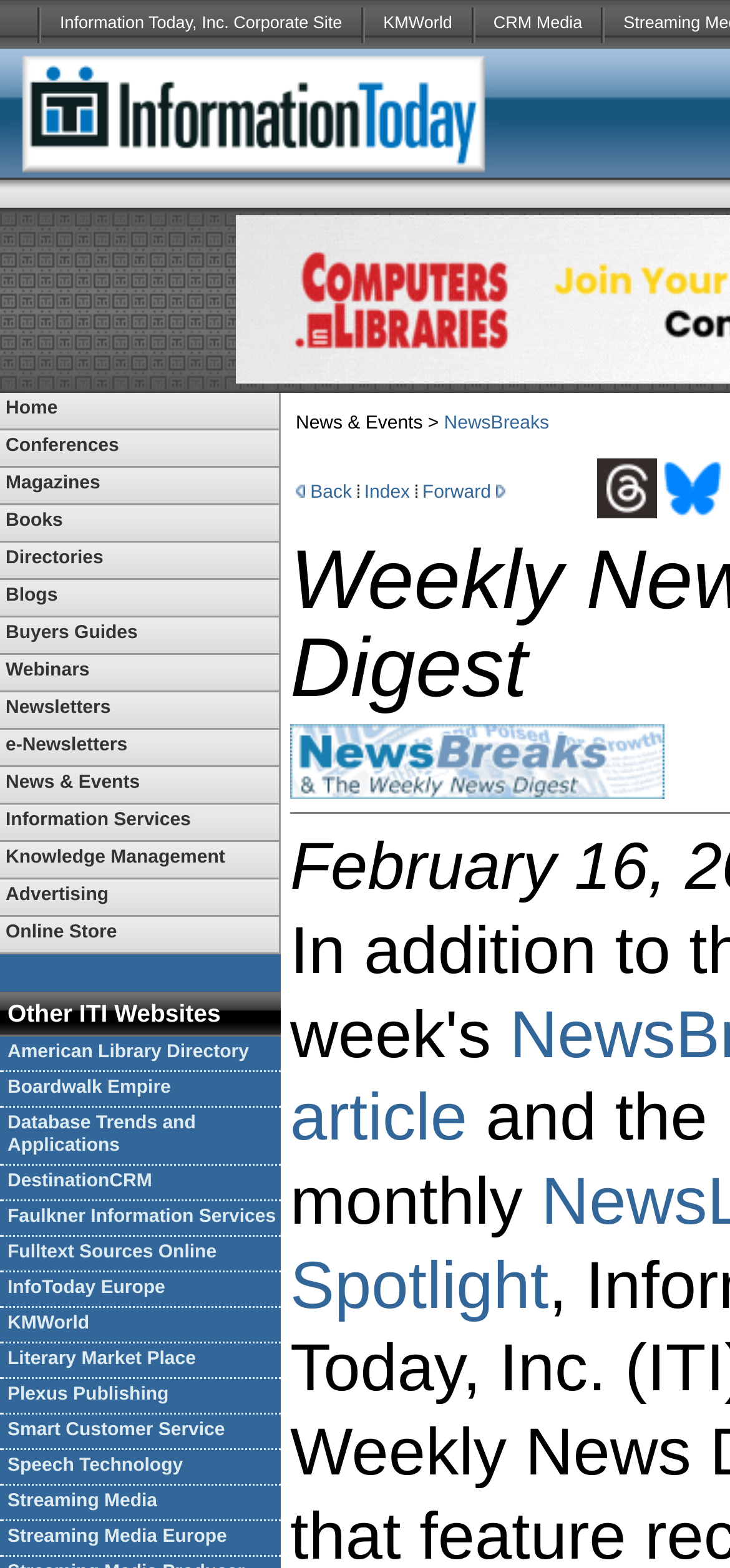Determine the coordinates of the bounding box for the clickable area needed to execute this instruction: "Click on Home".

[0.0, 0.251, 0.382, 0.273]